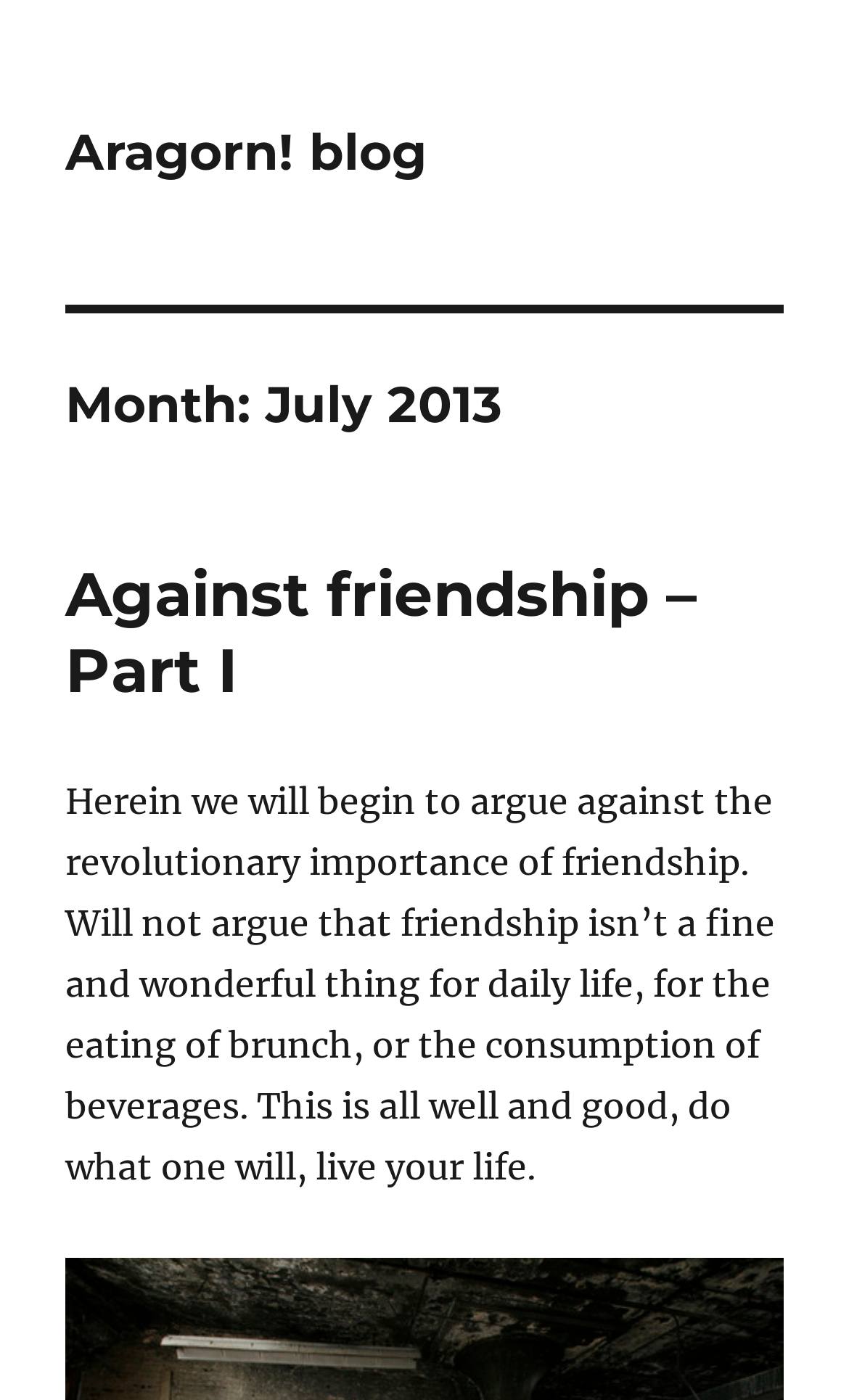Carefully examine the image and provide an in-depth answer to the question: What is the title of the first blog post?

The title of the first blog post can be found by examining the heading elements on the webpage. The first heading element contains the text 'Against friendship – Part I', which is the title of the first blog post.